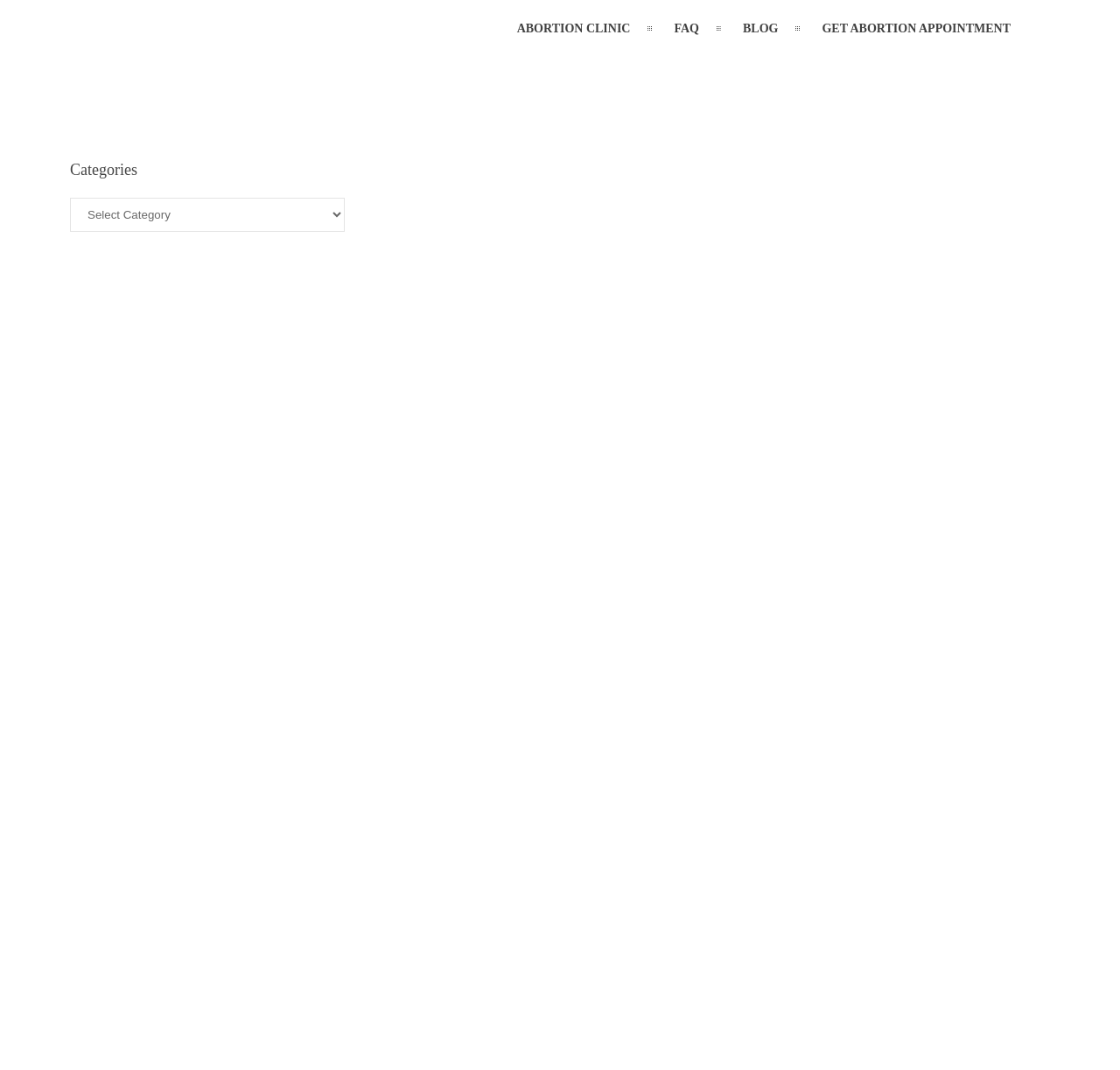What is the icon on the search button?
Based on the content of the image, thoroughly explain and answer the question.

The search button is located next to the search textbox and has an icon that resembles a magnifying glass. This icon is commonly used to represent search functionality, indicating that the button is used to submit the search query.